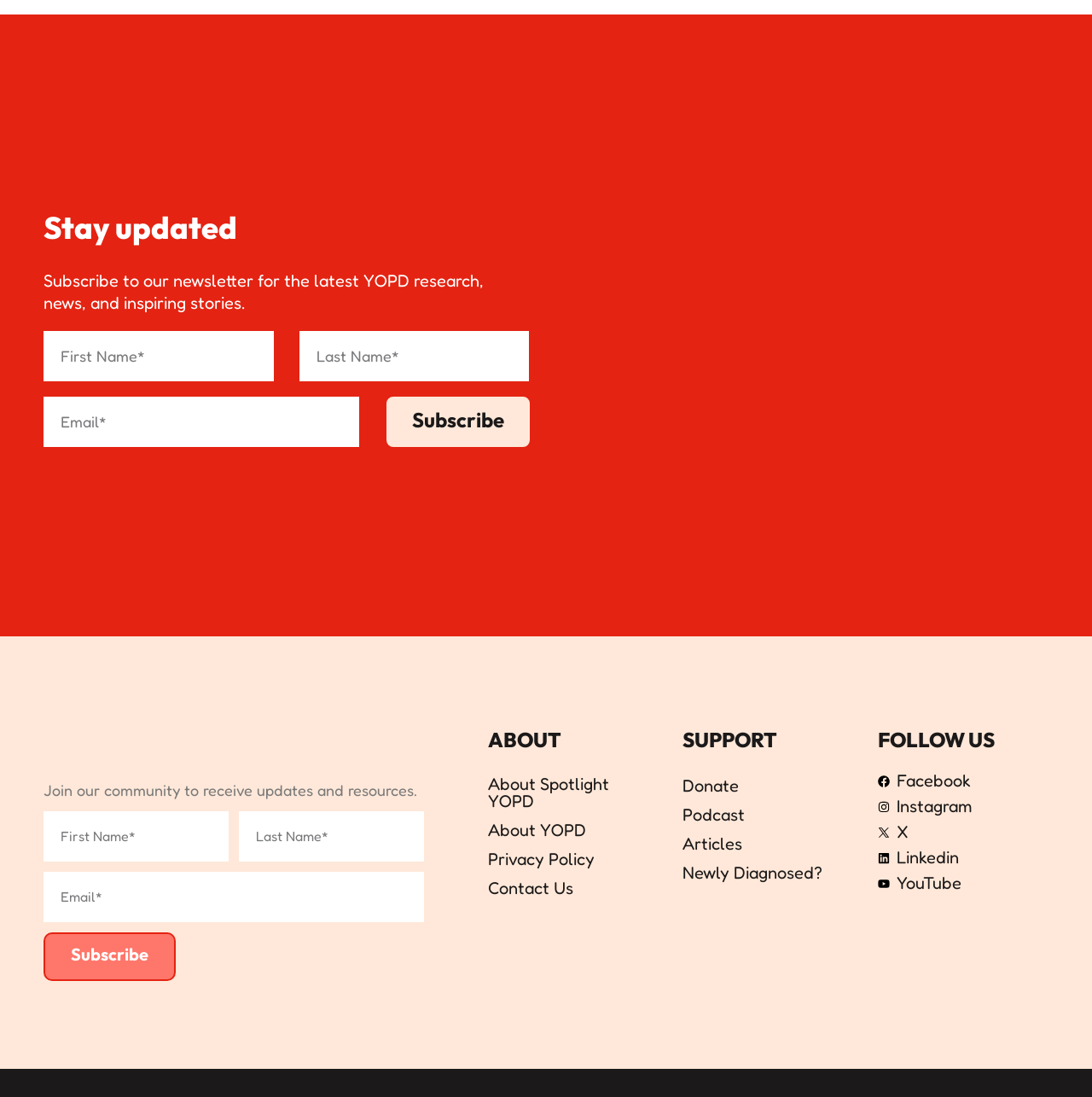What is the topic of the webpage?
Give a one-word or short phrase answer based on the image.

YOPD